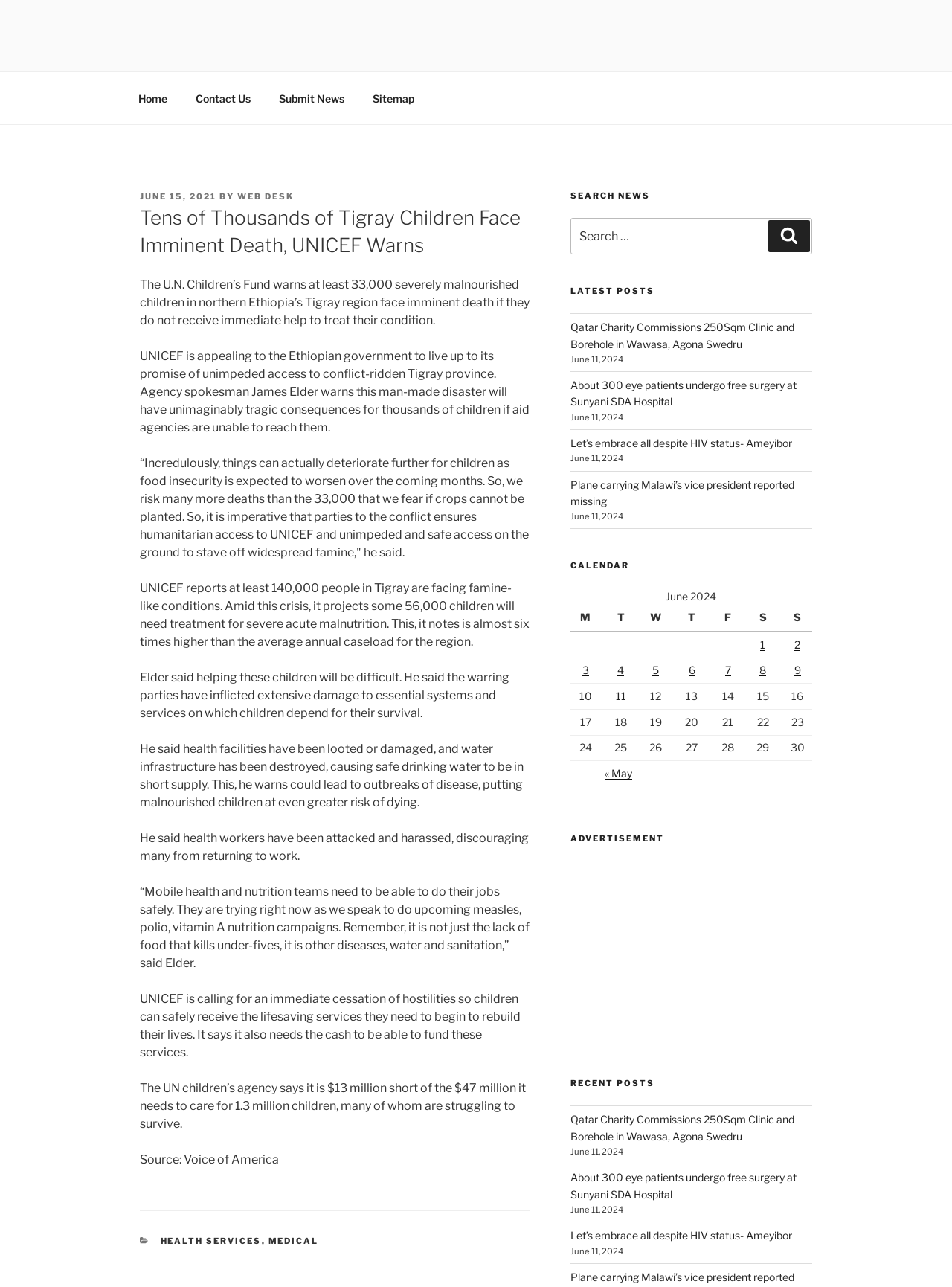Please specify the bounding box coordinates for the clickable region that will help you carry out the instruction: "Read the latest post".

[0.599, 0.249, 0.834, 0.272]